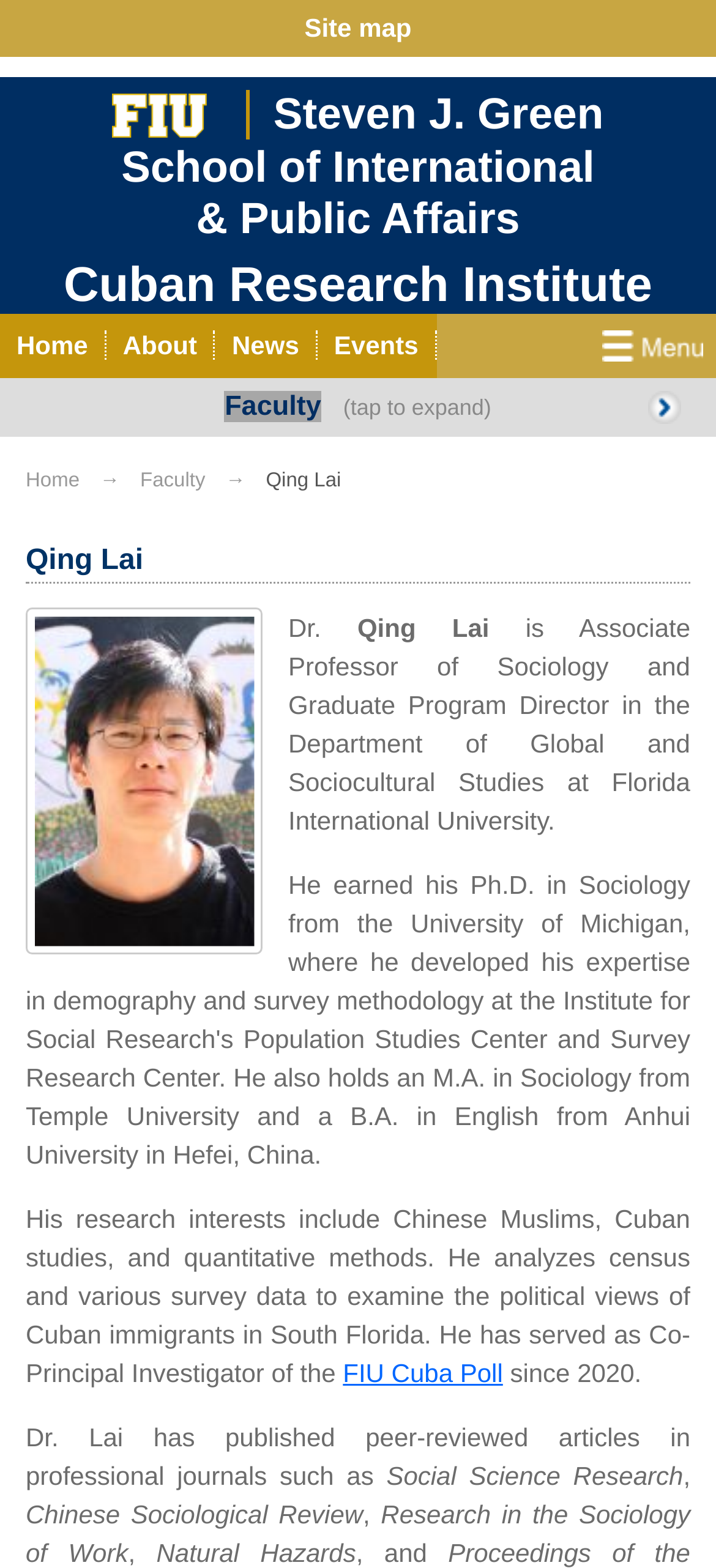Please give the bounding box coordinates of the area that should be clicked to fulfill the following instruction: "Check the FIU Cuba Poll". The coordinates should be in the format of four float numbers from 0 to 1, i.e., [left, top, right, bottom].

[0.479, 0.866, 0.702, 0.885]